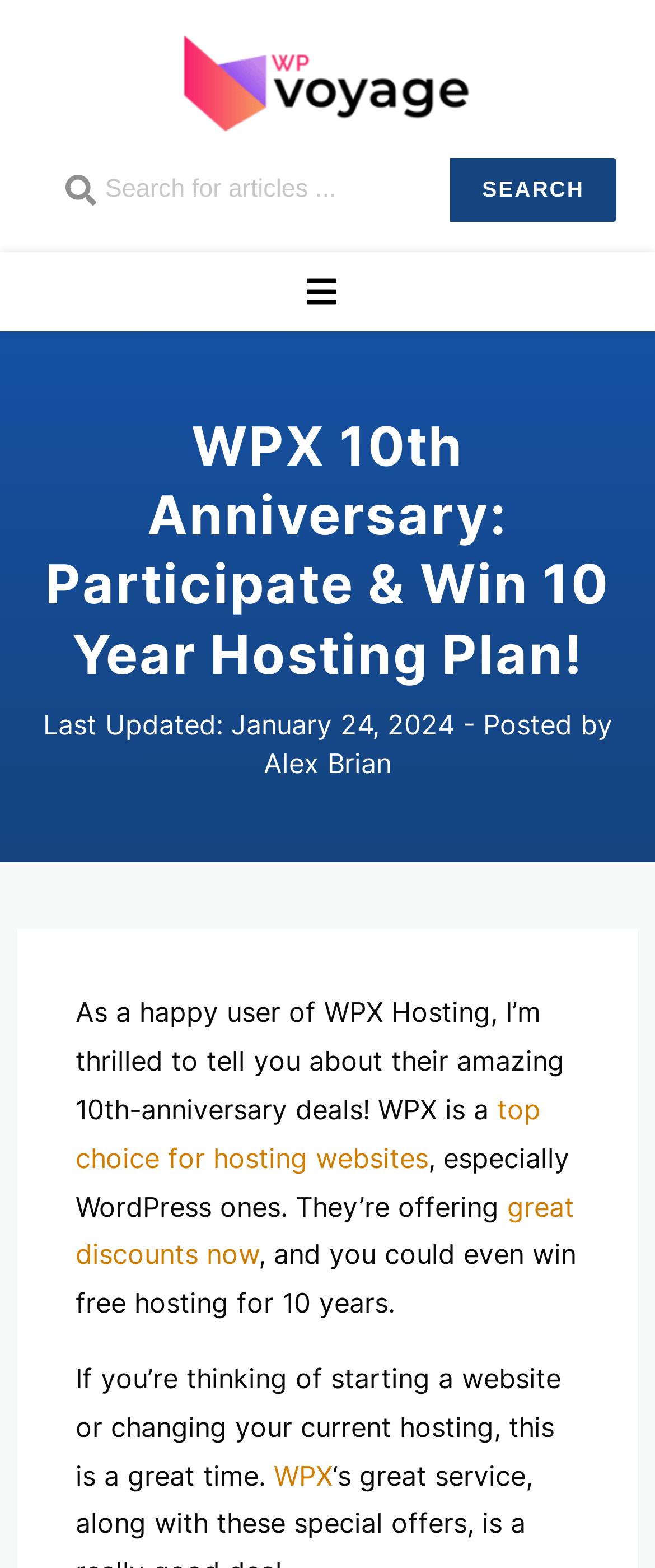What is the purpose of the search box?
Please provide an in-depth and detailed response to the question.

I found the purpose of the search box by looking at the text box with the placeholder 'Search for articles...'.